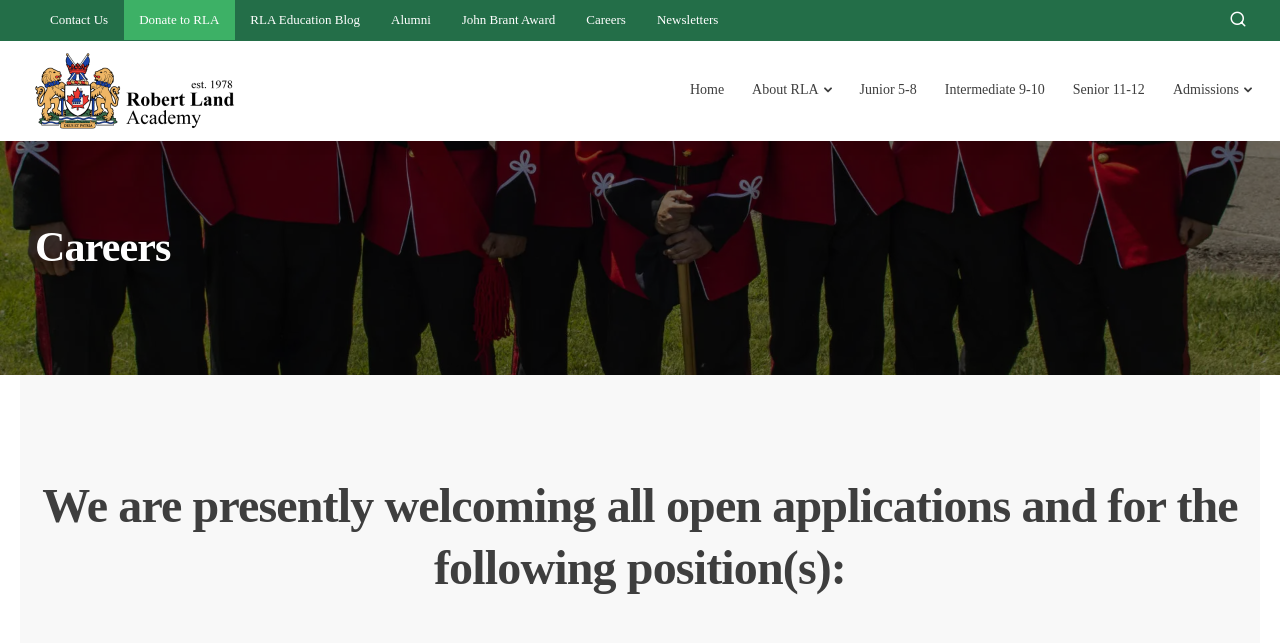What is the title of the main section on the webpage?
Examine the image and provide an in-depth answer to the question.

I found a heading element with the text 'Careers' and a relatively large bounding box (0.027, 0.342, 0.973, 0.427), indicating it is a main section title.